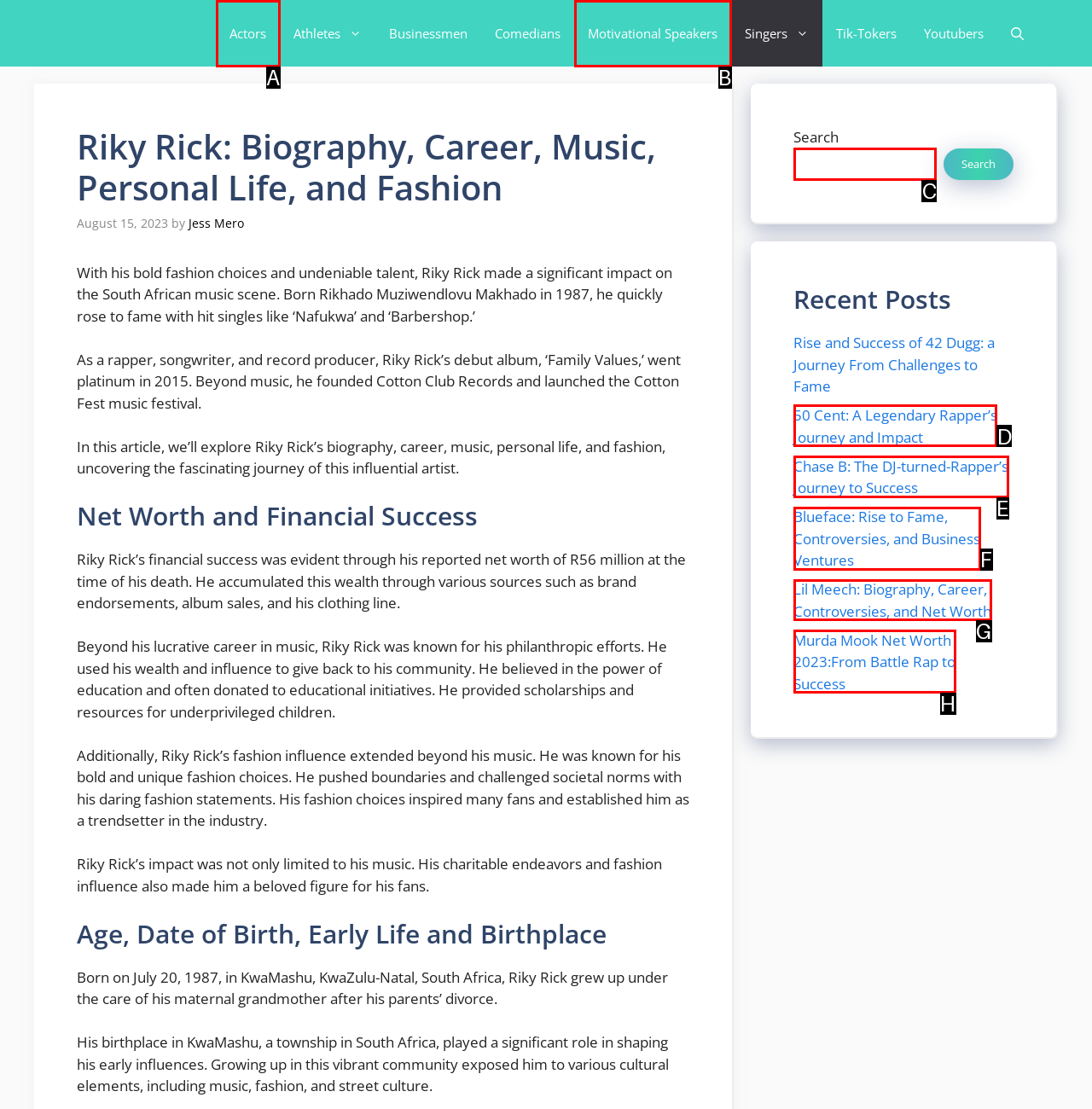Indicate which lettered UI element to click to fulfill the following task: Learn about 50 Cent's journey
Provide the letter of the correct option.

D